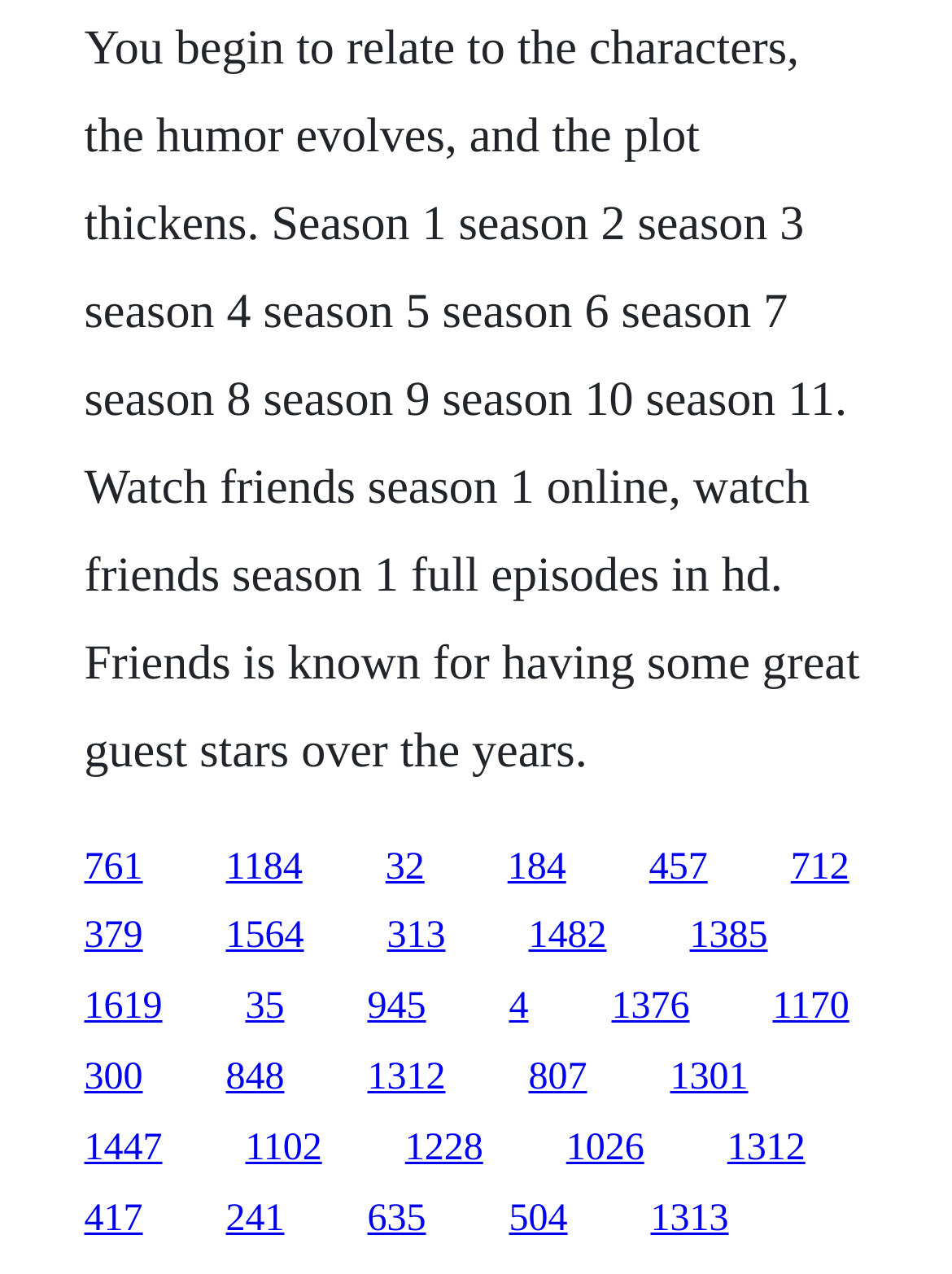How many seasons of the TV show are mentioned?
Examine the image and give a concise answer in one word or a short phrase.

11